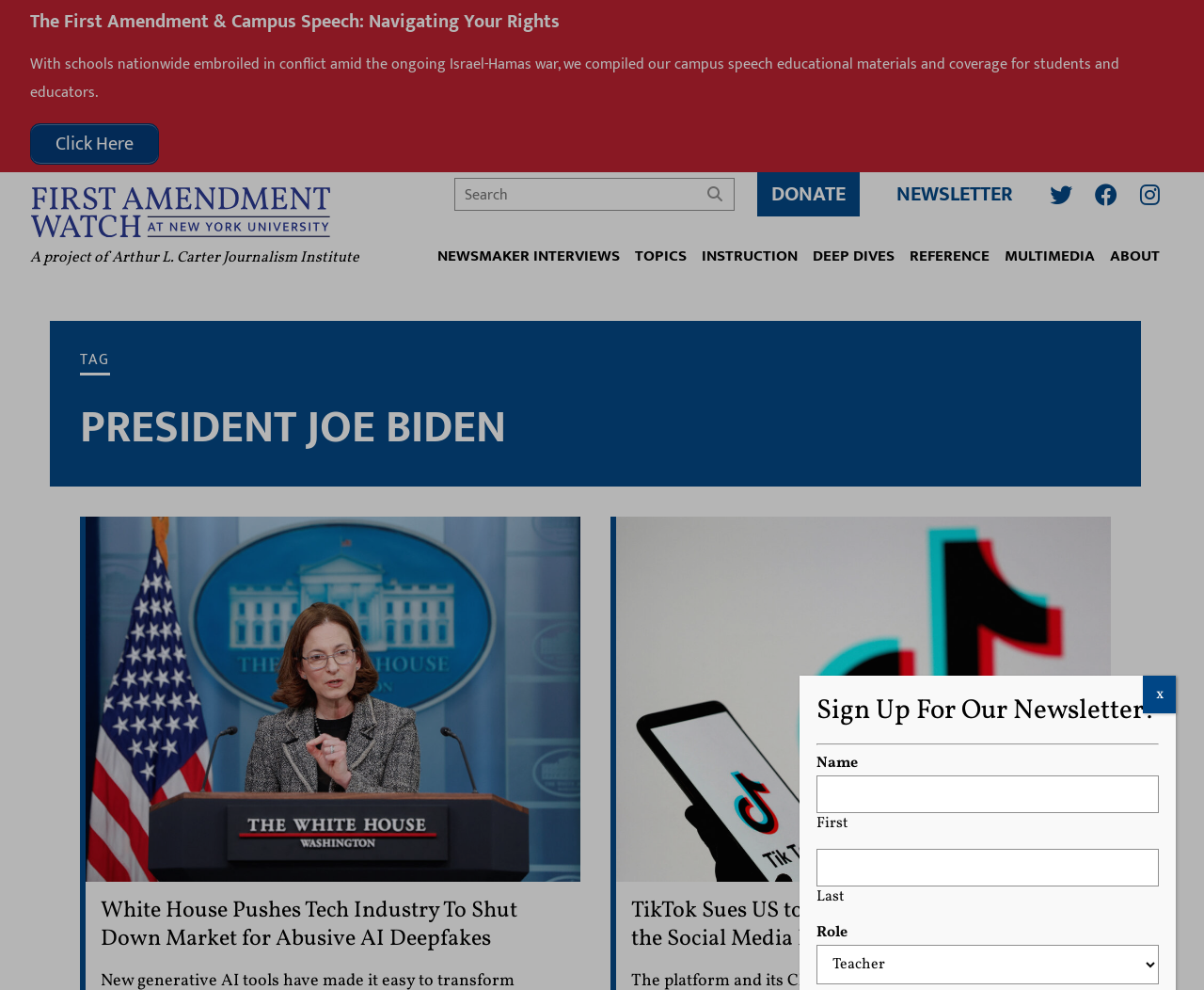Extract the primary headline from the webpage and present its text.

The First Amendment & Campus Speech: Navigating Your Rights